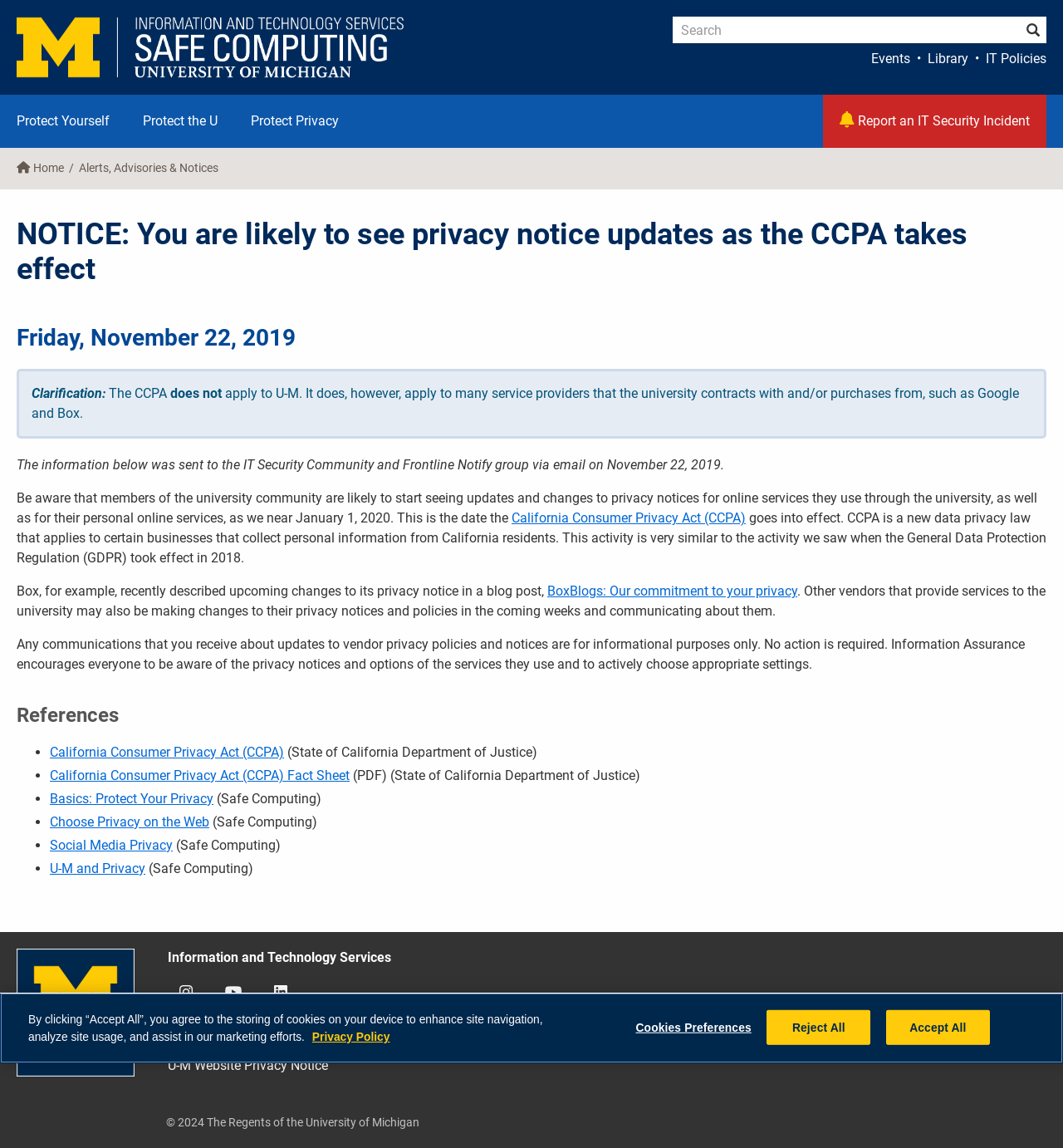Identify the bounding box coordinates for the element you need to click to achieve the following task: "Search for something". Provide the bounding box coordinates as four float numbers between 0 and 1, in the form [left, top, right, bottom].

[0.633, 0.014, 0.96, 0.038]